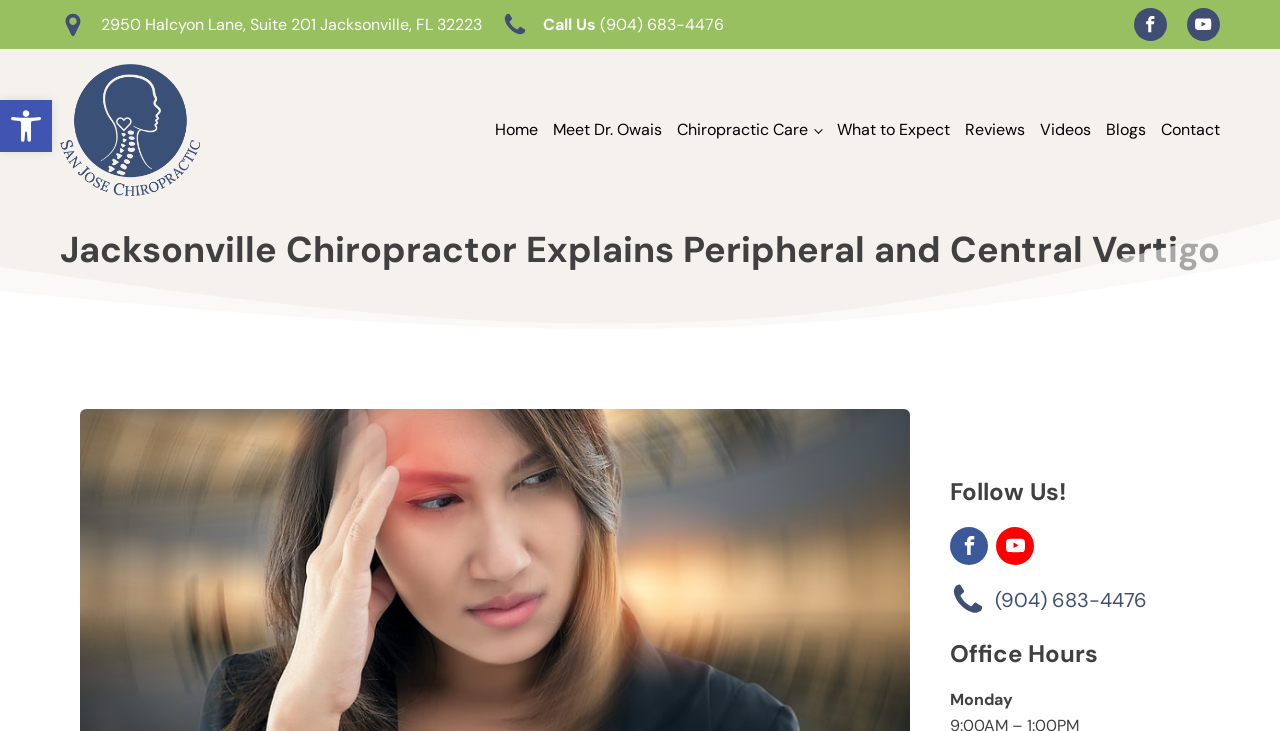Find the bounding box coordinates of the area to click in order to follow the instruction: "Contact the chiropractor".

[0.895, 0.133, 0.953, 0.222]